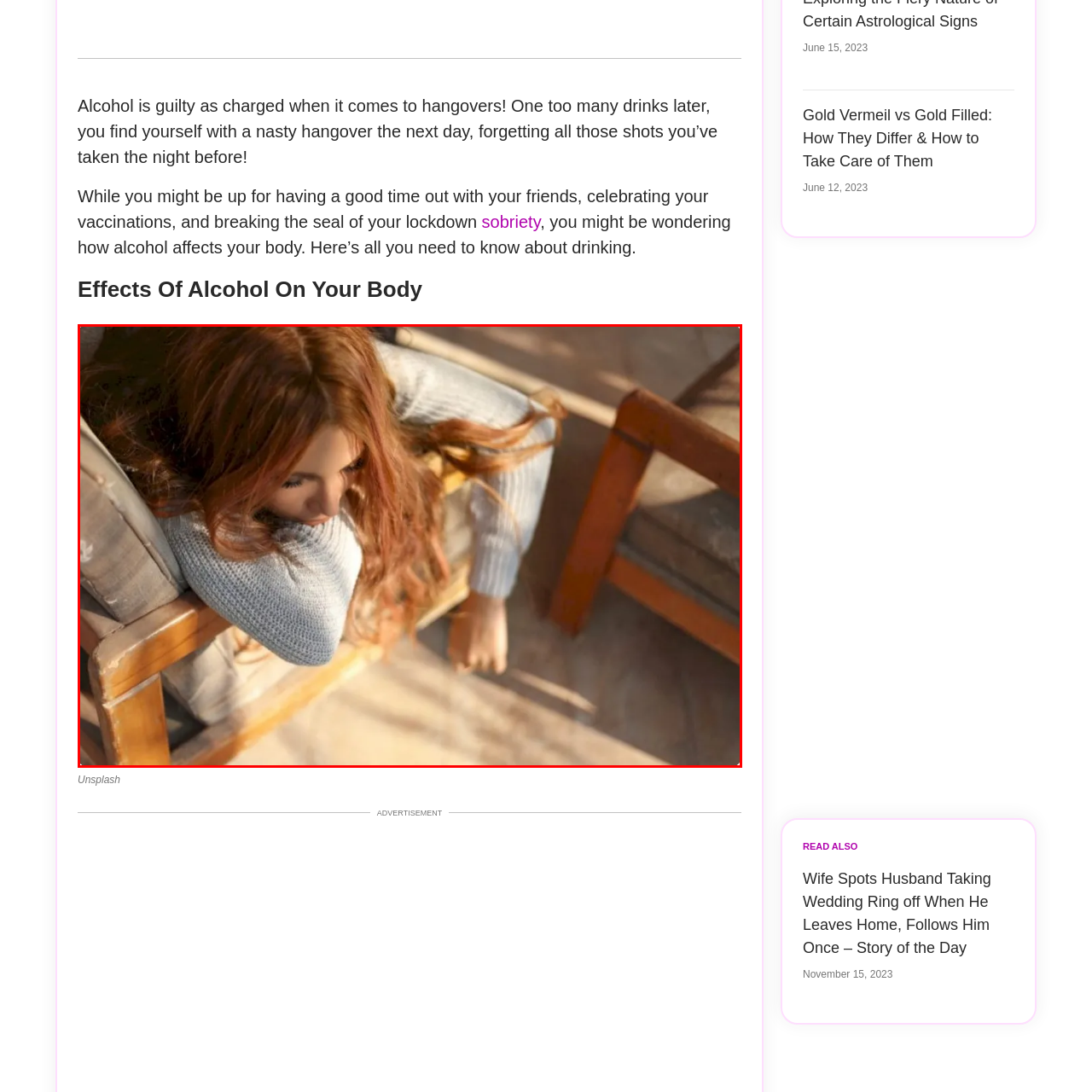What is the woman leaning against?
Analyze the image highlighted by the red bounding box and give a detailed response to the question using the information from the image.

The caption states that the woman 'rests her head on her arms as she leans against a wooden chair', implying that the object she is leaning against is a wooden chair.